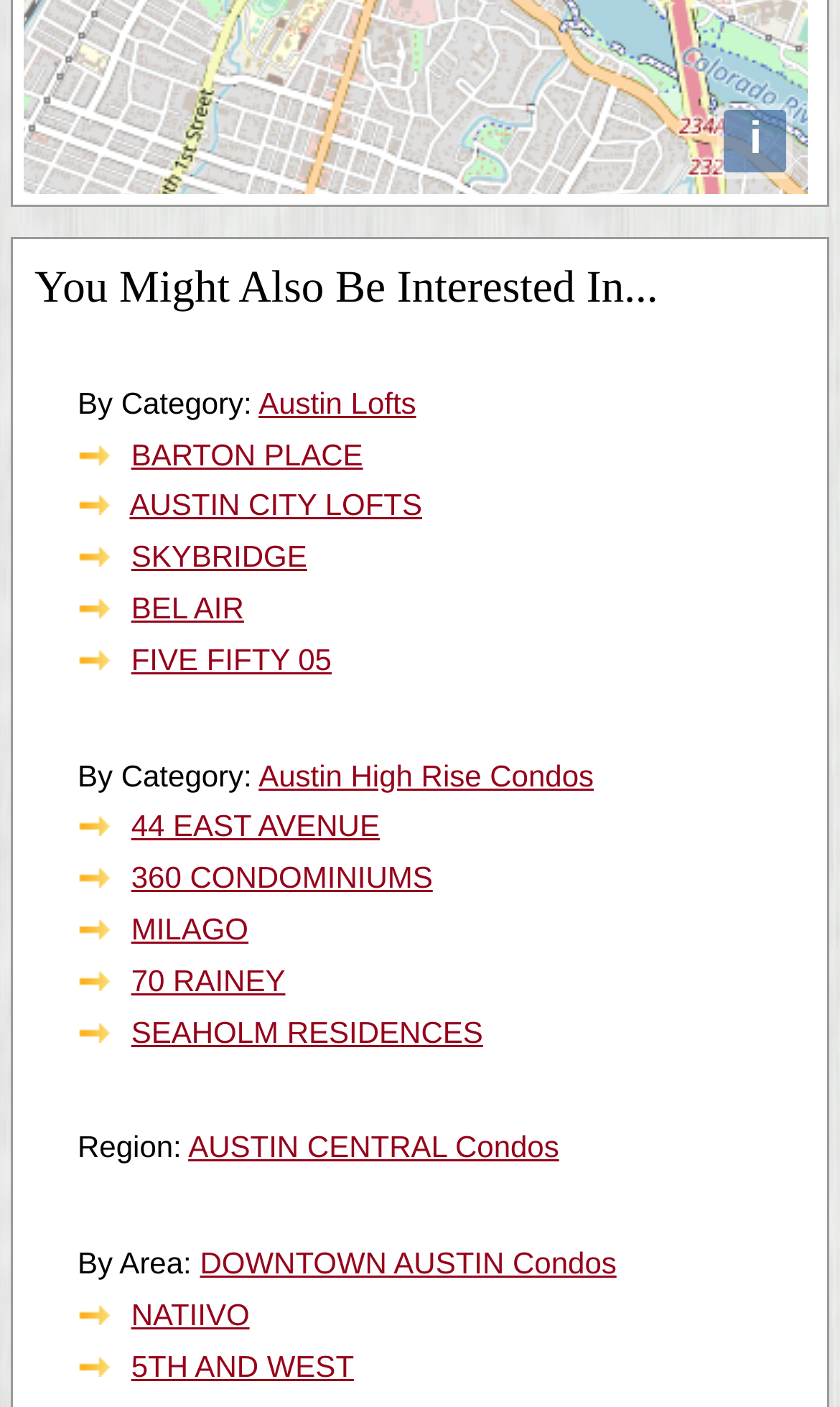How many links are there in the webpage?
Using the visual information, respond with a single word or phrase.

19